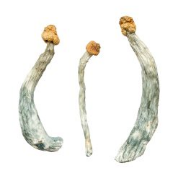Answer the question in one word or a short phrase:
What is the purpose of featuring these mushrooms?

Possibly for purchase